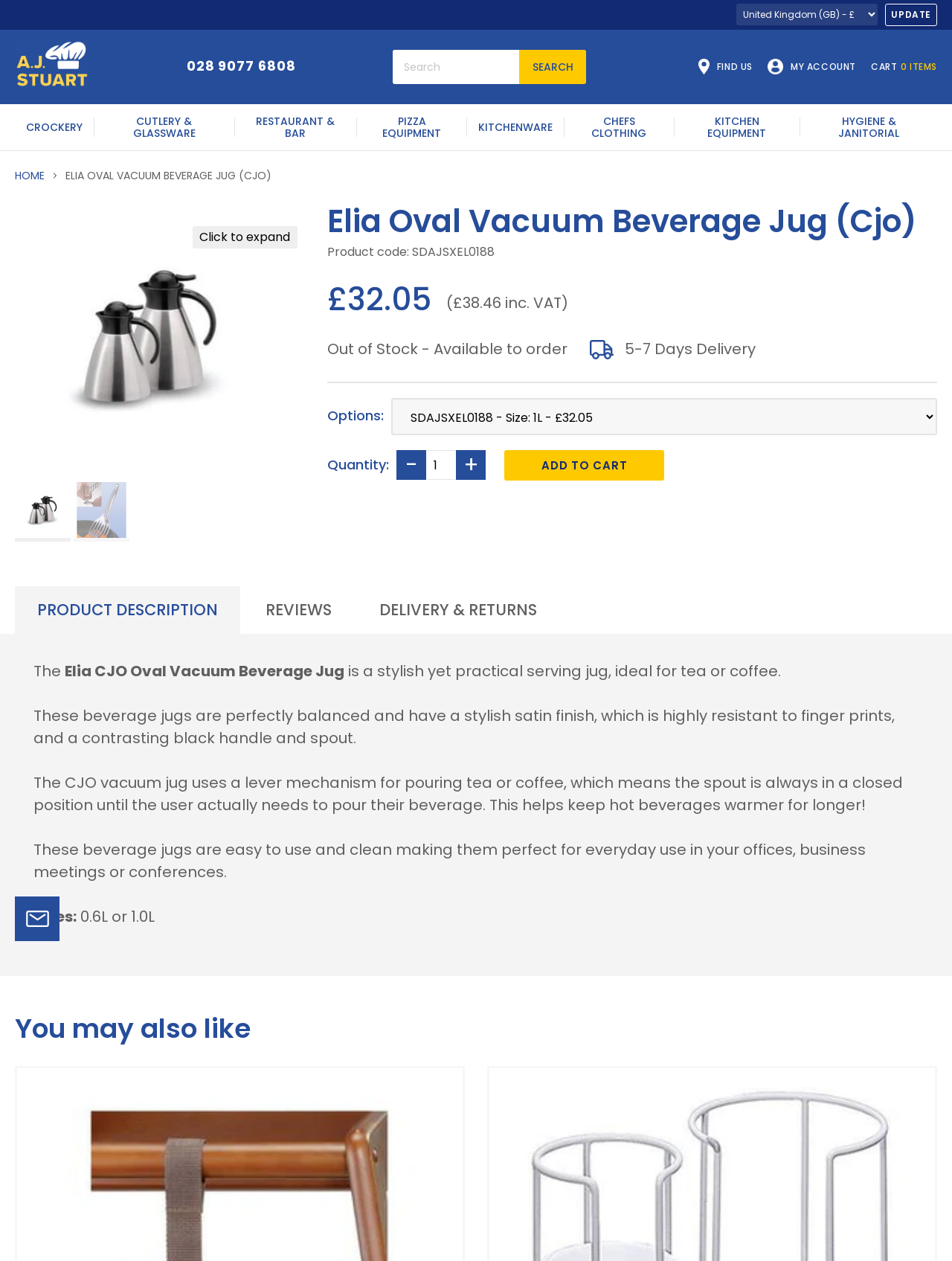Find the bounding box coordinates for the HTML element described as: "parent_node: 028 9077 6808". The coordinates should consist of four float values between 0 and 1, i.e., [left, top, right, bottom].

[0.016, 0.032, 0.094, 0.074]